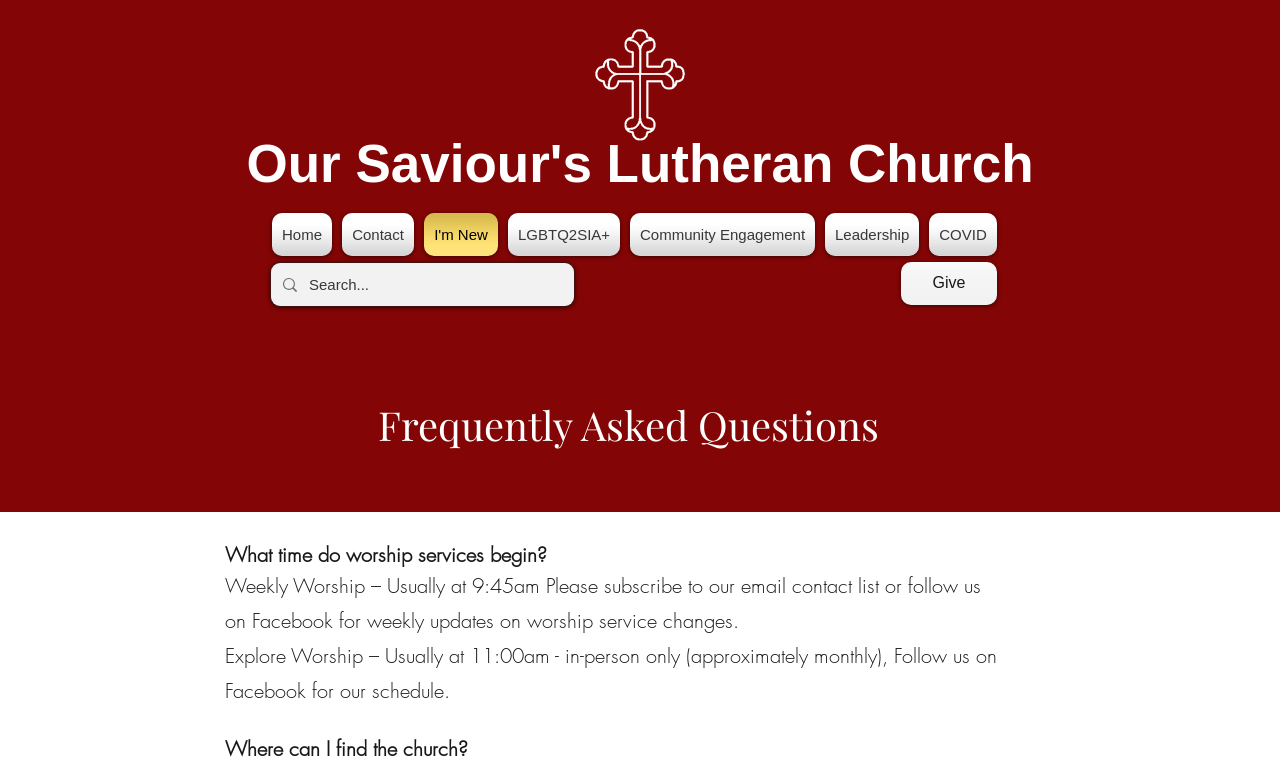Provide a thorough description of the webpage's content and layout.

This webpage is about Our Saviour's Lutheran Church, an LGBTQ+ affirming church that values community engagement and God's unconditional love. At the top of the page, there is a Lutheran Cross image, followed by a heading with the church's name. Below the heading, there is a navigation menu with links to various pages, including Home, Contact, I'm New, LGBTQ2SIA+, Community Engagement, Leadership, and COVID.

To the right of the navigation menu, there is a search bar with a magnifying glass icon. Below the search bar, there is a link to "Give". On the left side of the page, there is a section with frequently asked questions. The first question is "What time do worship services begin?", followed by a detailed answer about the worship service schedule. There are two more questions, "Explore Worship" and another one about a special worship service at 11:00am.

The overall structure of the page is divided into sections, with clear headings and concise text. The navigation menu and search bar are prominently displayed at the top, making it easy to find specific information. The FAQs section is organized and easy to read, with clear questions and answers.